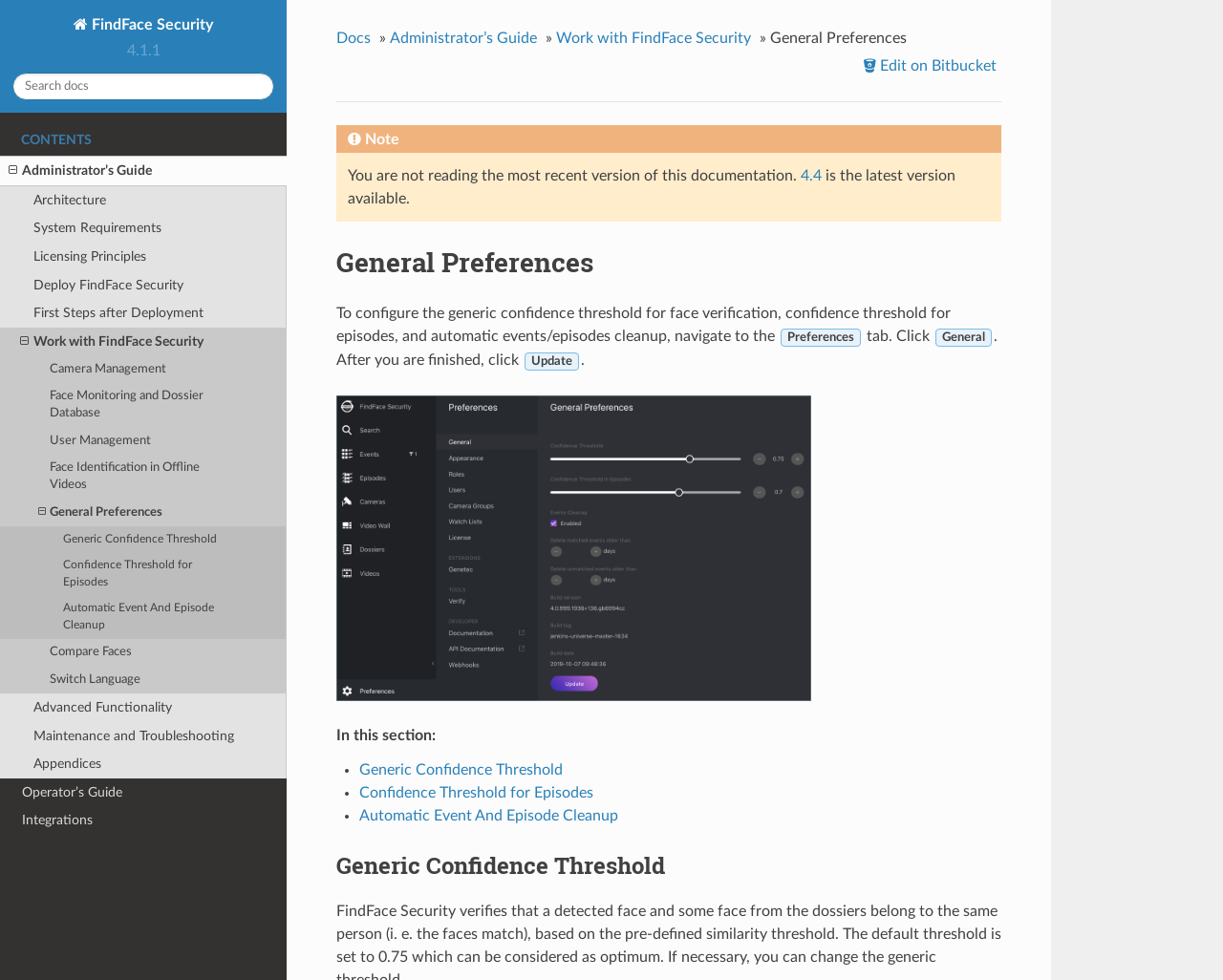Can you find the bounding box coordinates of the area I should click to execute the following instruction: "View Generic Confidence Threshold"?

[0.294, 0.778, 0.46, 0.793]